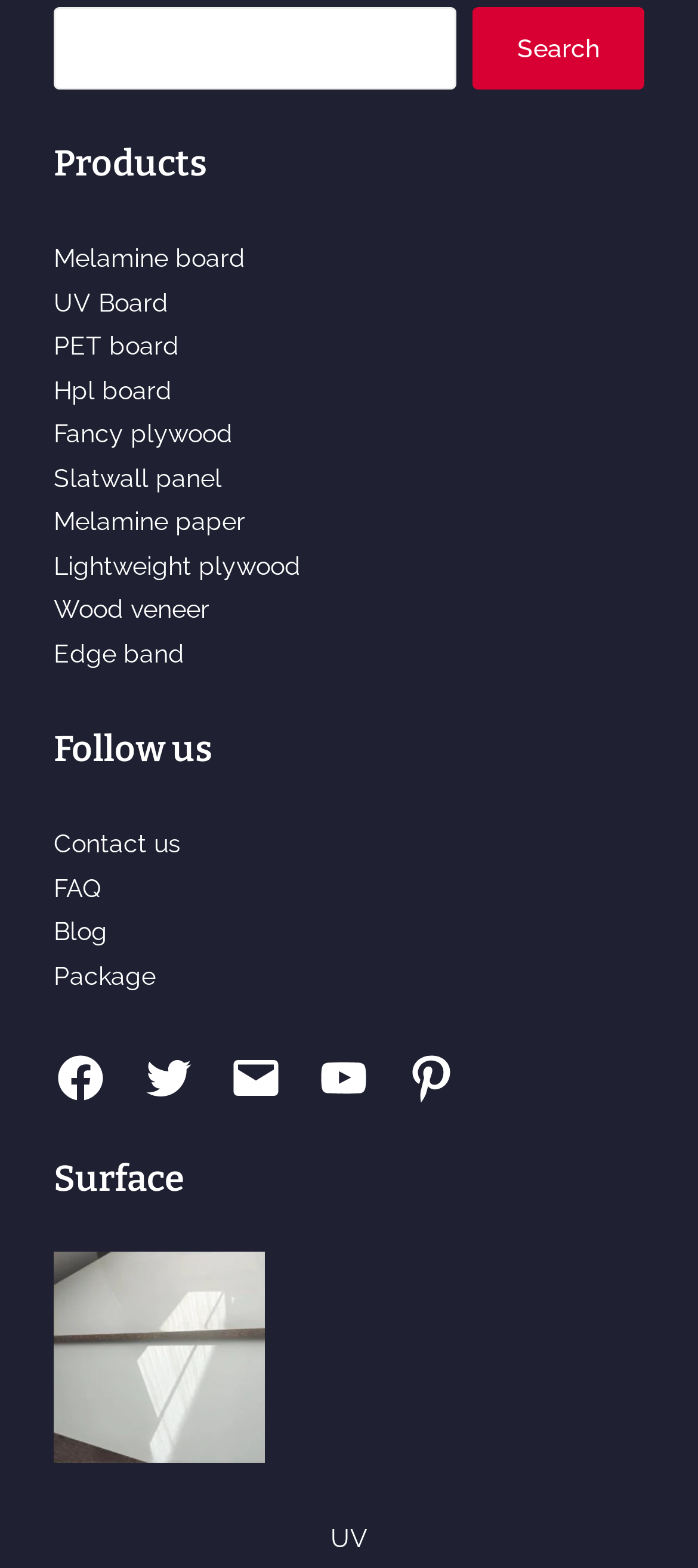What is the image under 'Surface'?
Please provide a comprehensive answer to the question based on the webpage screenshot.

The image under 'Surface' is labeled as 'UV' and is an image of a surface with a UV finish.